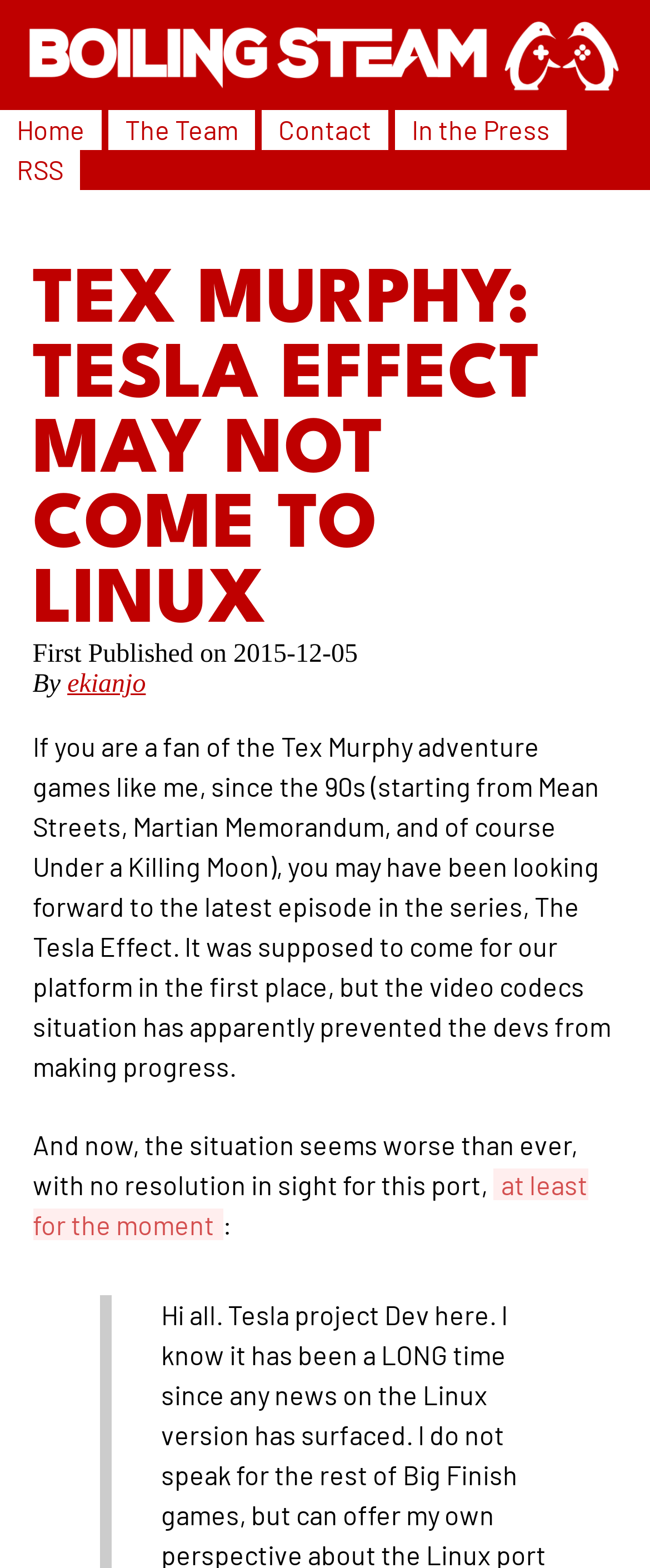Explain the webpage in detail.

The webpage is about Linux gaming, specifically discussing the Tex Murphy adventure game series. At the top, there is a large image spanning the entire width of the page. Below the image, there are several links to different sections of the website, including "Home", "The Team", "Contact", "In the Press", and "RSS". 

The main content of the page is a news article with a heading "TEX MURPHY: TESLA EFFECT MAY NOT COME TO LINUX". The article is written by "ekianjo" and dated "2015-12-05". The text explains that the latest episode in the Tex Murphy series, The Tesla Effect, was supposed to be released on the Linux platform but has been delayed due to video codecs issues. The article expresses disappointment and uncertainty about the future of the game's release on Linux.

There are several links within the article, including one to the title of the article itself. The text is divided into paragraphs, with the main content taking up most of the page.